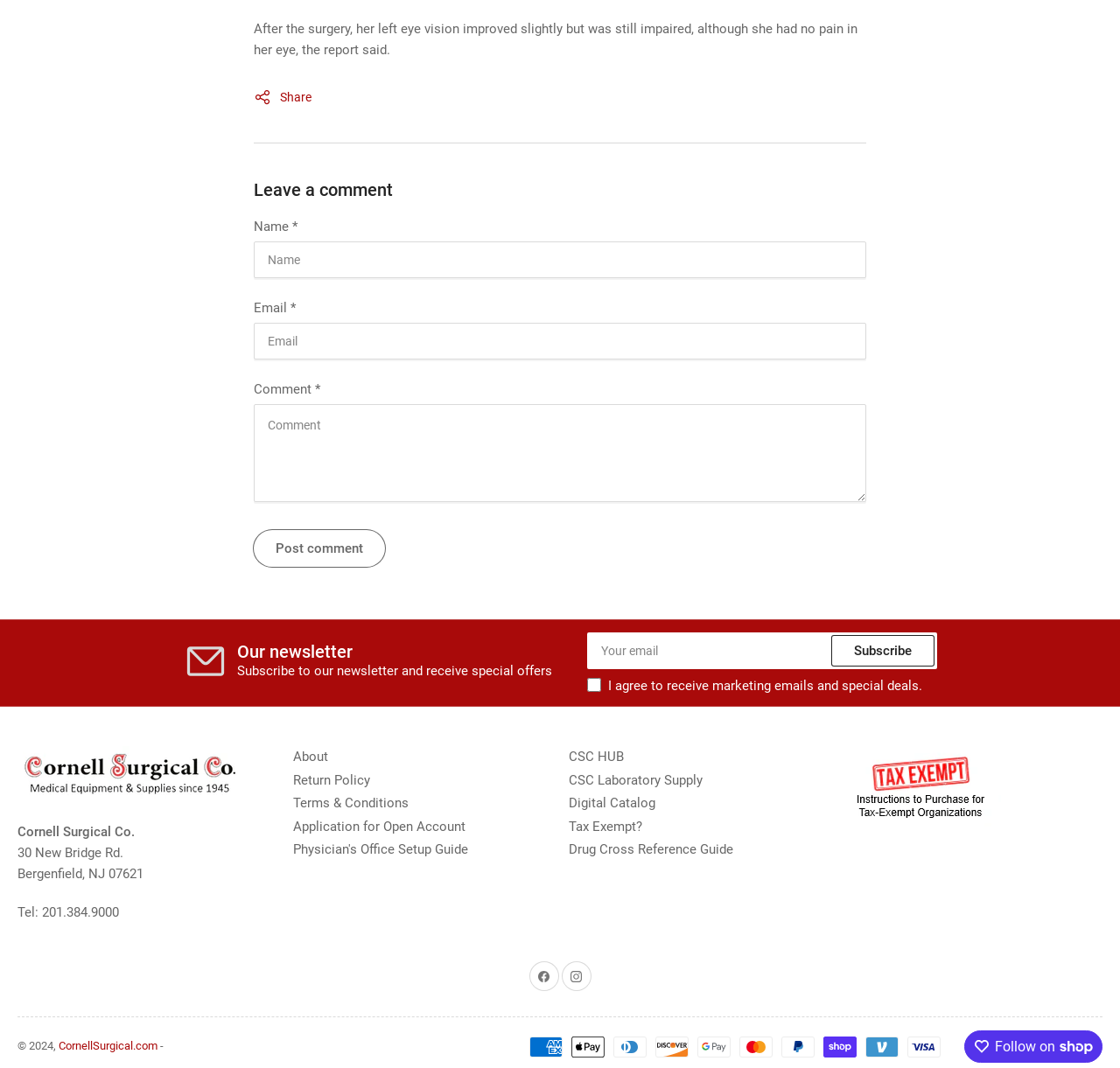What is the company name mentioned in the footer?
Refer to the image and provide a concise answer in one word or phrase.

Cornell Surgical Co.